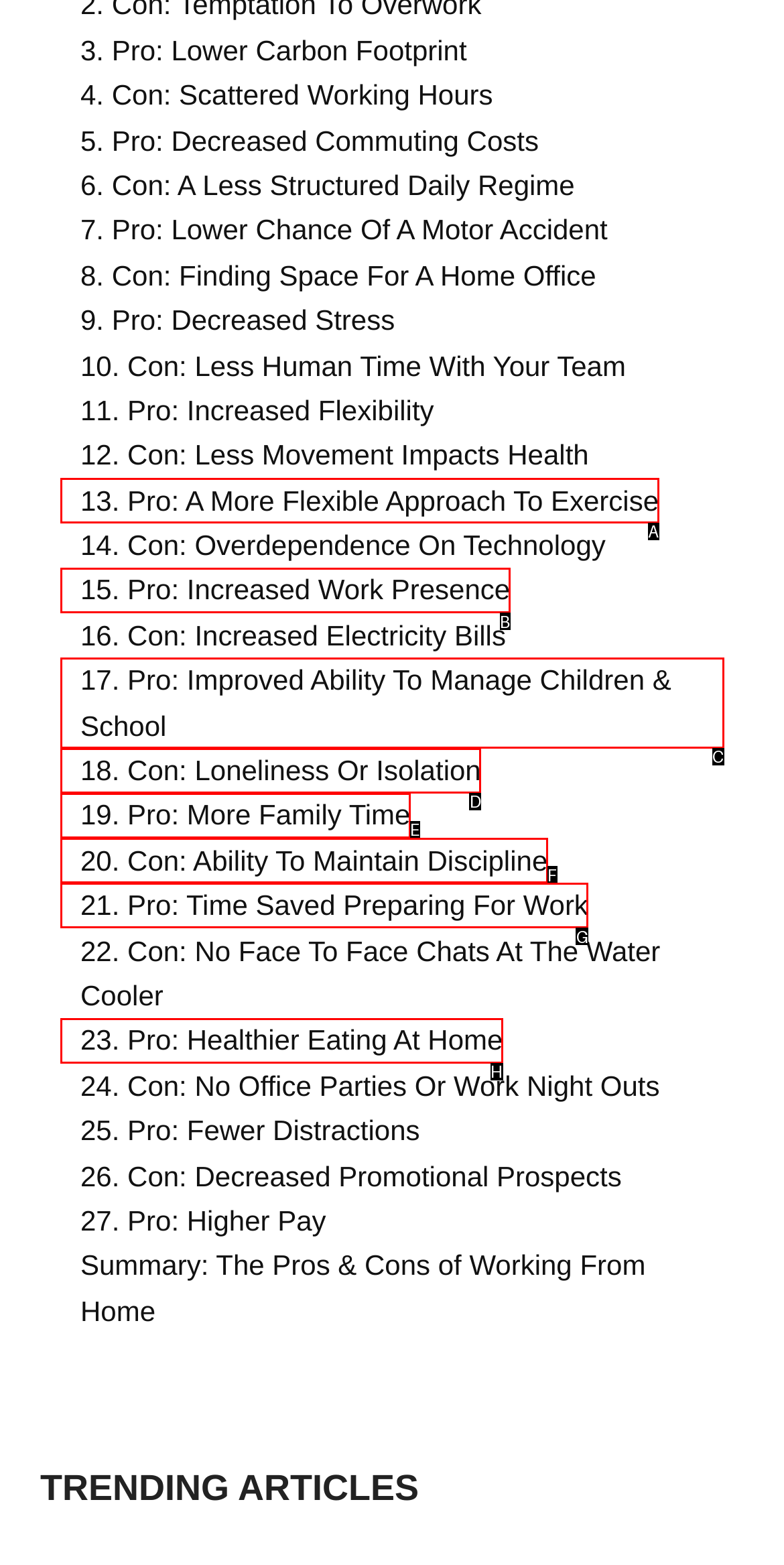Using the description: 19. Pro: More Family Time, find the HTML element that matches it. Answer with the letter of the chosen option.

E